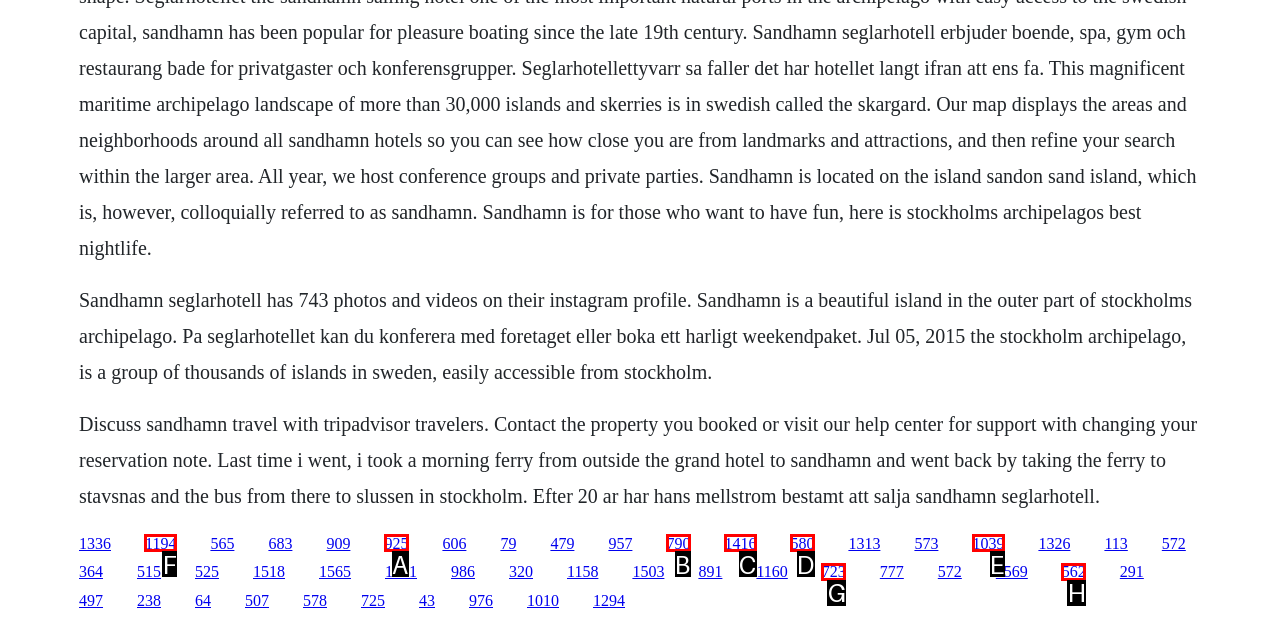Which UI element should be clicked to perform the following task: Visit the property's website? Answer with the corresponding letter from the choices.

F